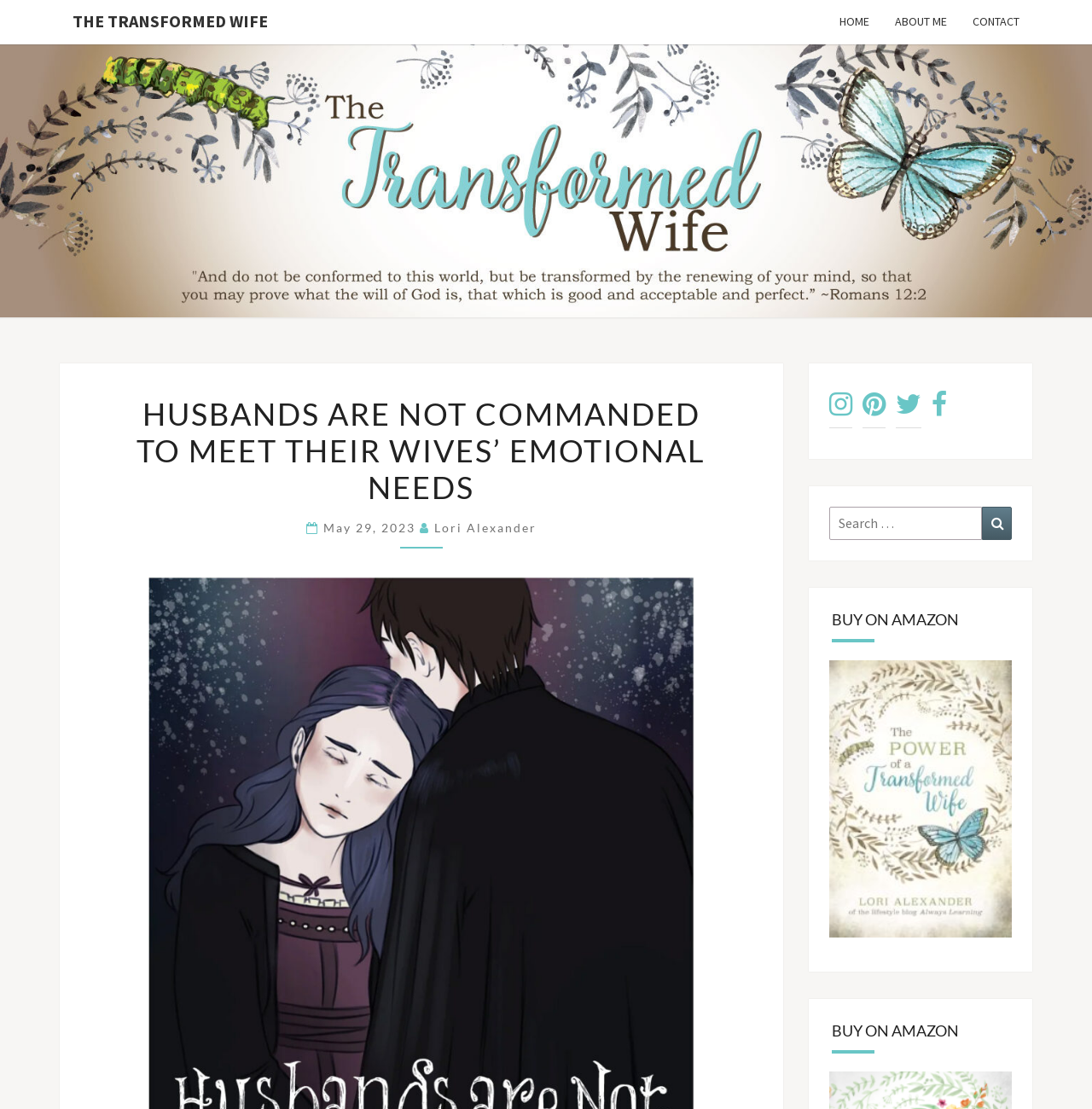Specify the bounding box coordinates of the element's area that should be clicked to execute the given instruction: "View tags". The coordinates should be four float numbers between 0 and 1, i.e., [left, top, right, bottom].

None